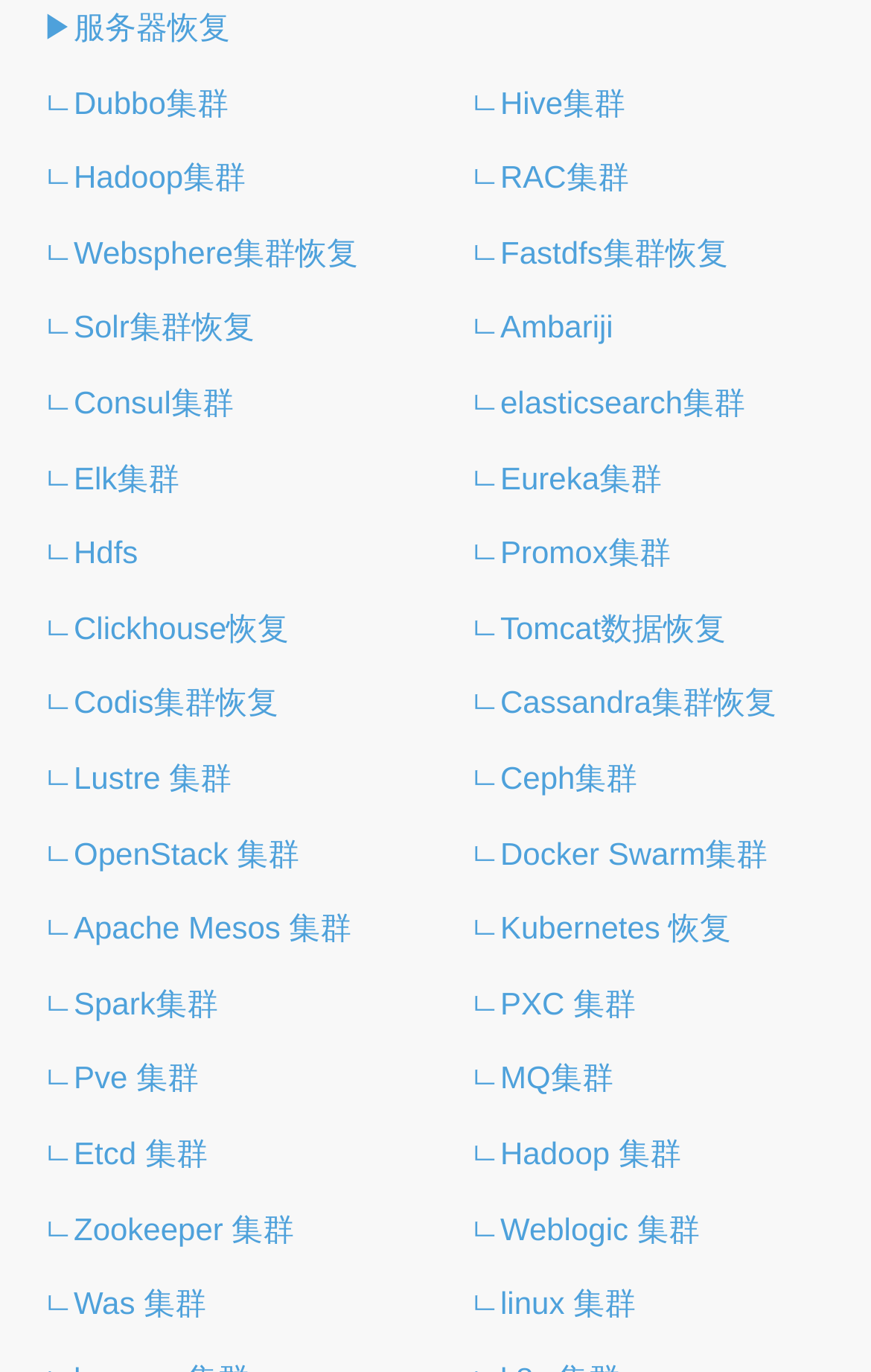Please locate the UI element described by "ㄴElk集群" and provide its bounding box coordinates.

[0.049, 0.335, 0.206, 0.361]